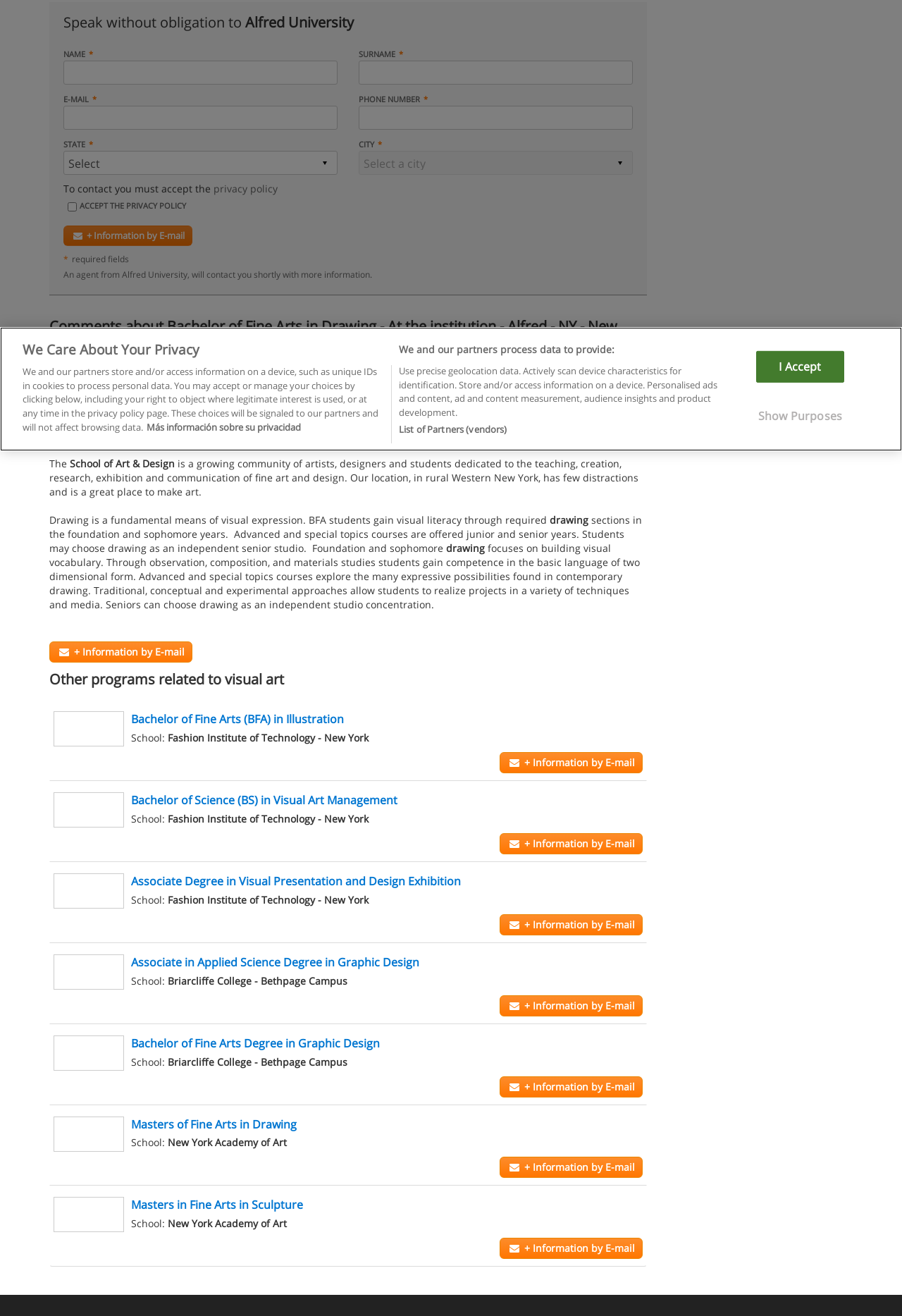Find the bounding box coordinates for the UI element that matches this description: "title="Hebei Giant Metal Technology co.,ltd"".

None